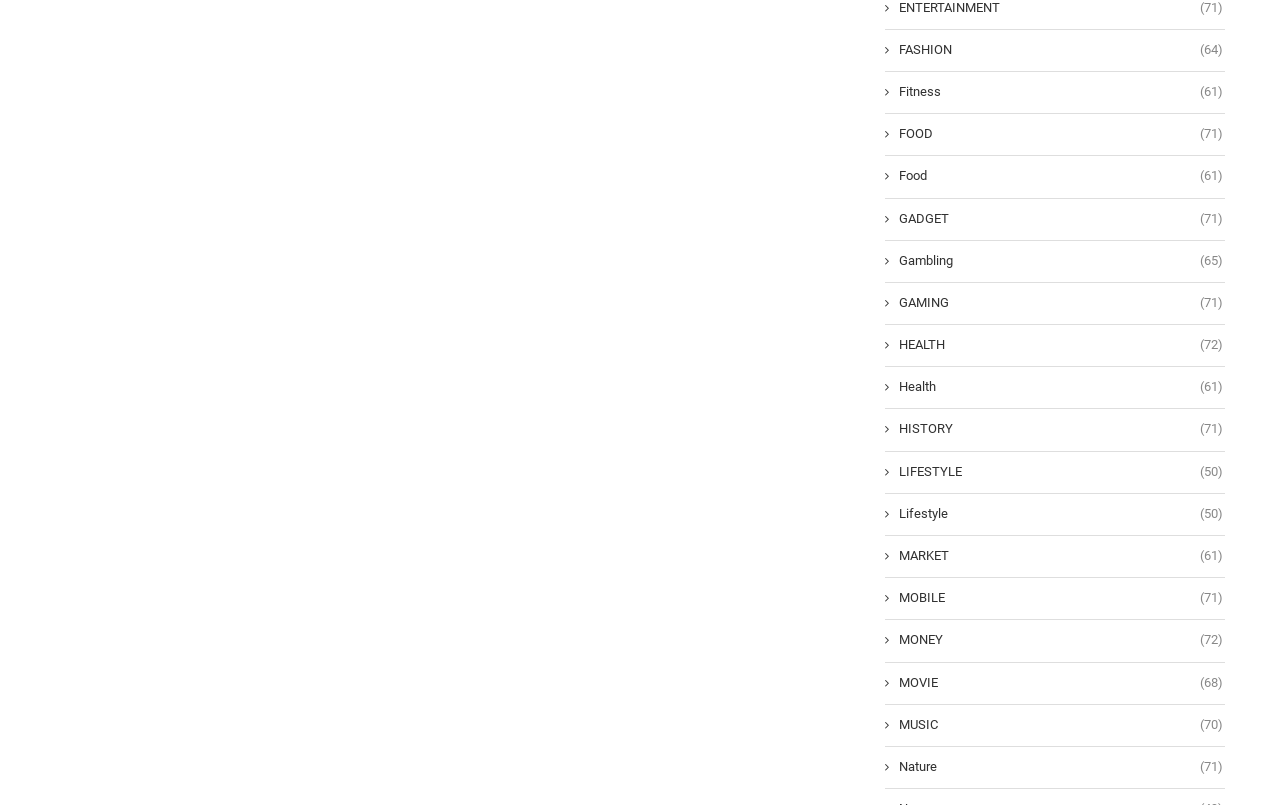Respond to the following question with a brief word or phrase:
What is the category listed below GAMING?

HEALTH